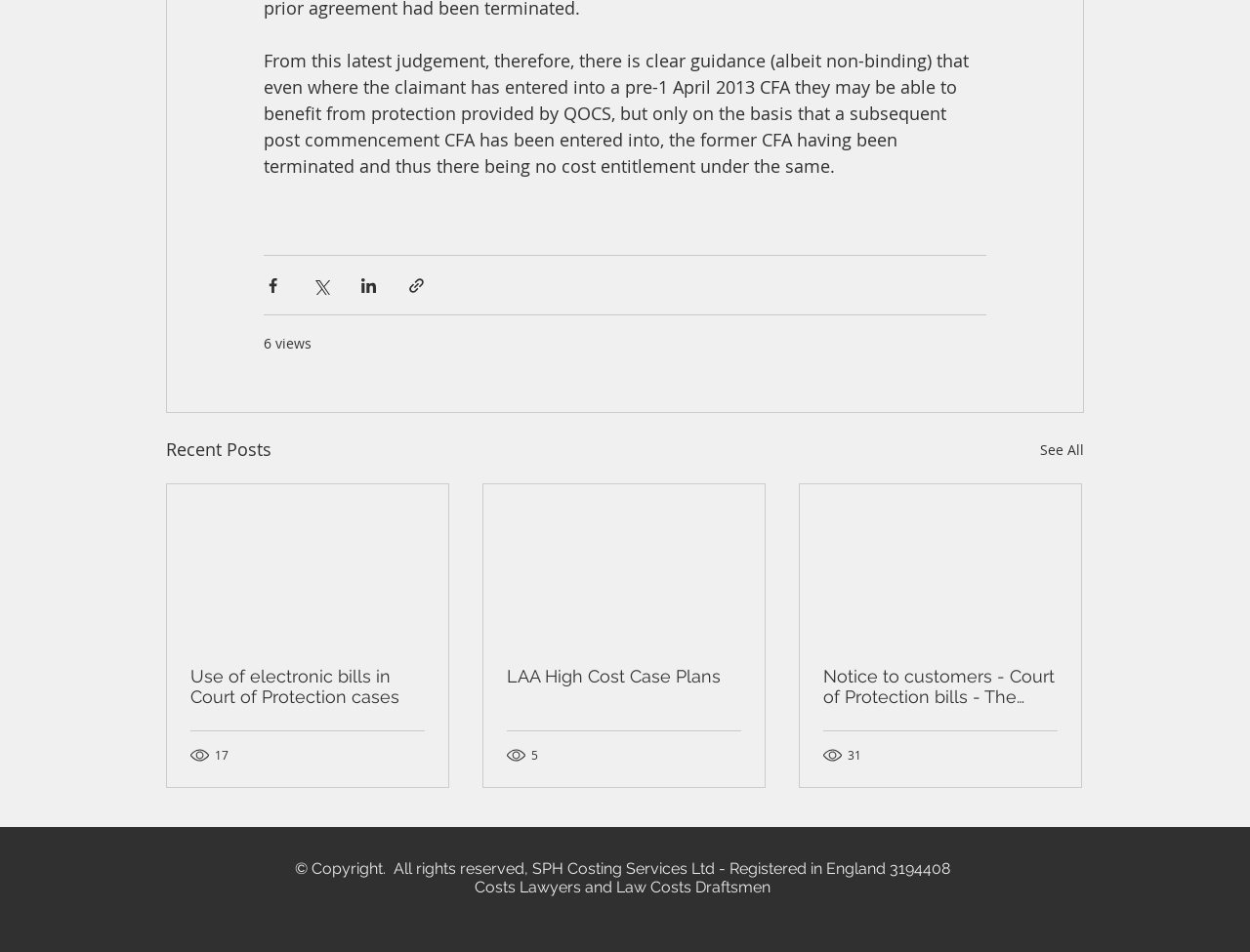Please answer the following question using a single word or phrase: 
What is the company name mentioned at the bottom of the page?

SPH Costing Services Ltd